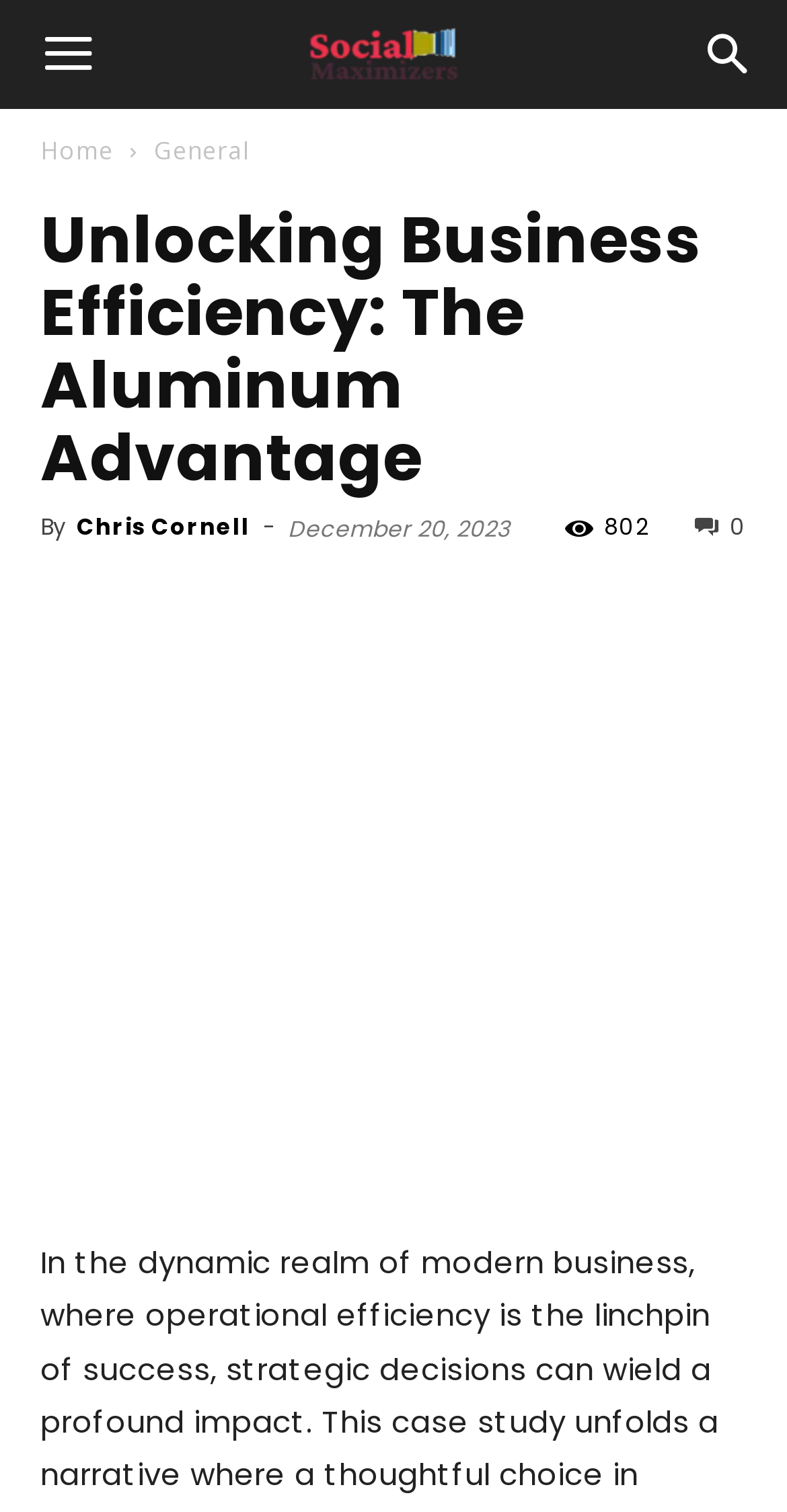Find the bounding box coordinates of the clickable element required to execute the following instruction: "Click the menu button". Provide the coordinates as four float numbers between 0 and 1, i.e., [left, top, right, bottom].

[0.005, 0.0, 0.169, 0.072]